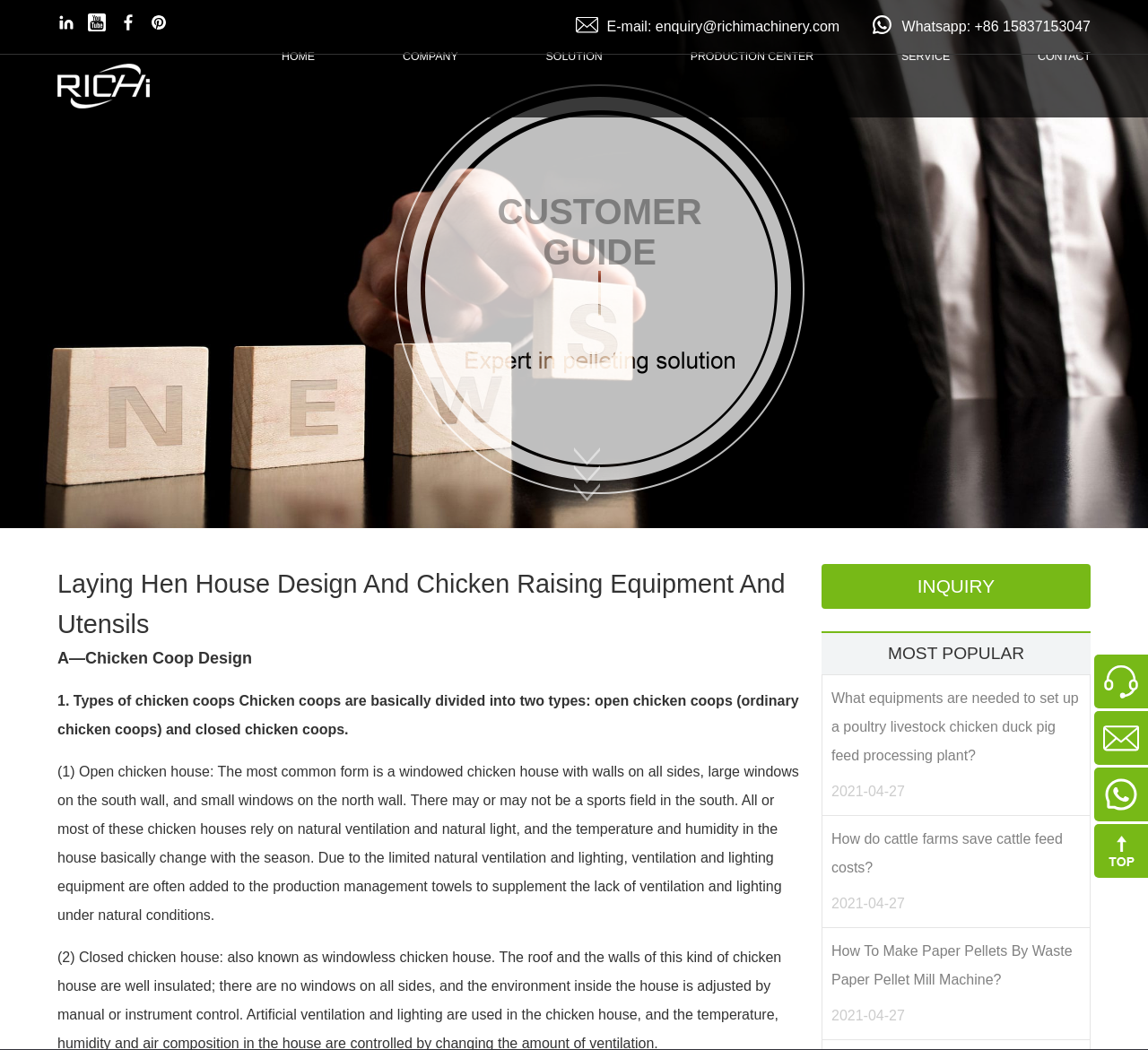Describe all visible elements and their arrangement on the webpage.

The webpage is about Richi Machinery, a company that specializes in laying hen house design and chicken raising equipment and utensils. At the top of the page, there are four social media links, including LinkedIn, YouTube, Facebook, and Pinterest, each accompanied by a small image. Below these links, there is a contact information section with an email address and a WhatsApp number, both accompanied by small images.

The main content of the page is divided into two sections. On the left side, there is a menu with links to different pages, including "HOME", "COMPANY", "SOLUTION", "PRODUCTION CENTER", "SERVICE", and "CONTACT". On the right side, there is a section with a heading "Laying Hen House Design And Chicken Raising Equipment And Utensils". Below the heading, there is a subheading "A—Chicken Coop Design" followed by a paragraph of text that describes the types of chicken coops and their characteristics.

Below the text, there is a section with three links to popular articles, each with a title and a date. The articles are about setting up a poultry livestock chicken duck pig feed processing plant, saving cattle feed costs, and making paper pellets by waste paper pellet mill machine.

At the bottom of the page, there is a call-to-action link "INQUIRY" and a small image. There are also three links to contact the company via email, WhatsApp, or by submitting a form, each accompanied by a small image.